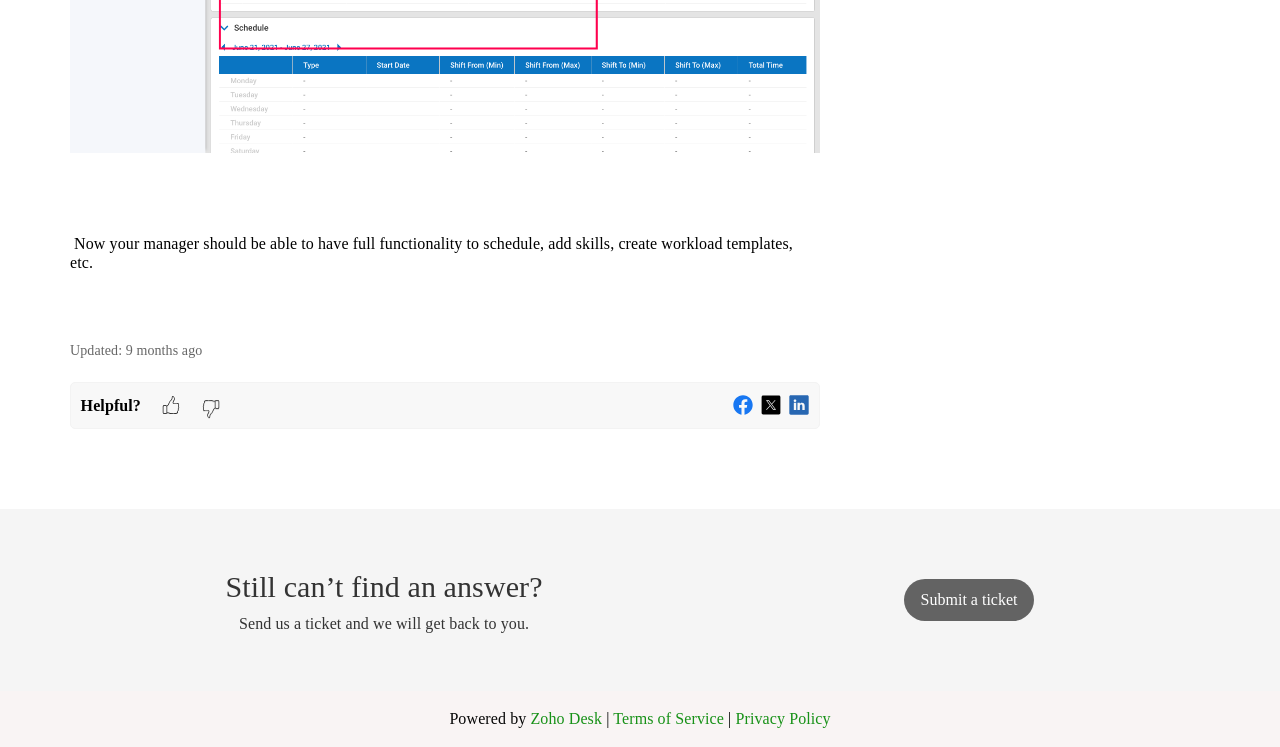Predict the bounding box of the UI element based on the description: "Privacy Policy". The coordinates should be four float numbers between 0 and 1, formatted as [left, top, right, bottom].

[0.575, 0.951, 0.649, 0.973]